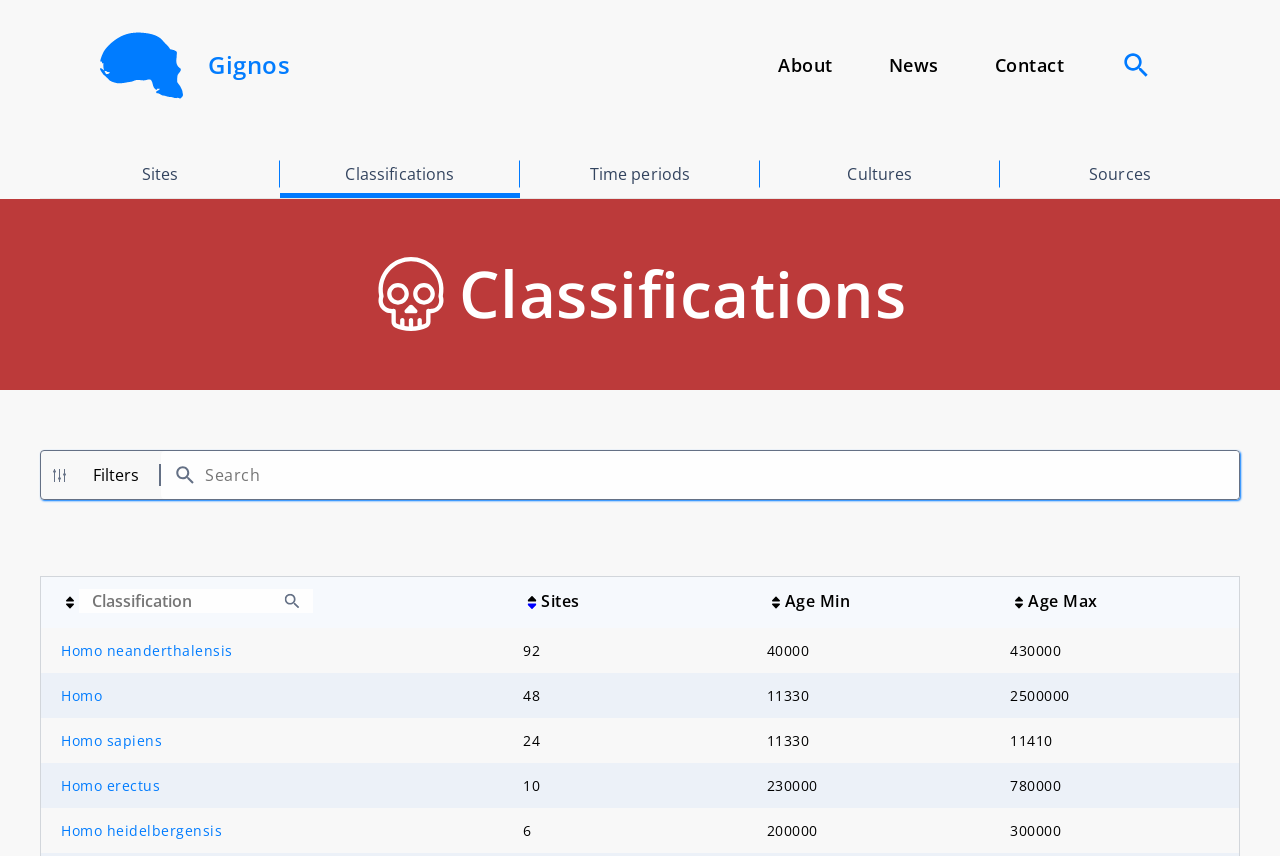Please specify the bounding box coordinates of the clickable region to carry out the following instruction: "Filter the classifications". The coordinates should be four float numbers between 0 and 1, in the format [left, top, right, bottom].

[0.032, 0.527, 0.126, 0.583]